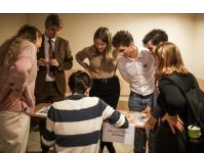Generate an in-depth description of the image.

In a lively setting, a group of students surrounds a table, intently focused on an individual seated before them. The atmosphere is vibrant as they examine materials together, possibly related to a scientific project or presentation. The six students, showcasing a variety of attire from casual to business-formal, display an eagerness to collaborate and engage in discussions. The individual at the table is likely presenting important information or findings, encouraging participation and questions from the others. This interaction highlights the spirit of academic inquiry, teamwork, and the sharing of knowledge among peers during an event, possibly connected to the scientific initiatives at Jagiellonian University Medical College.